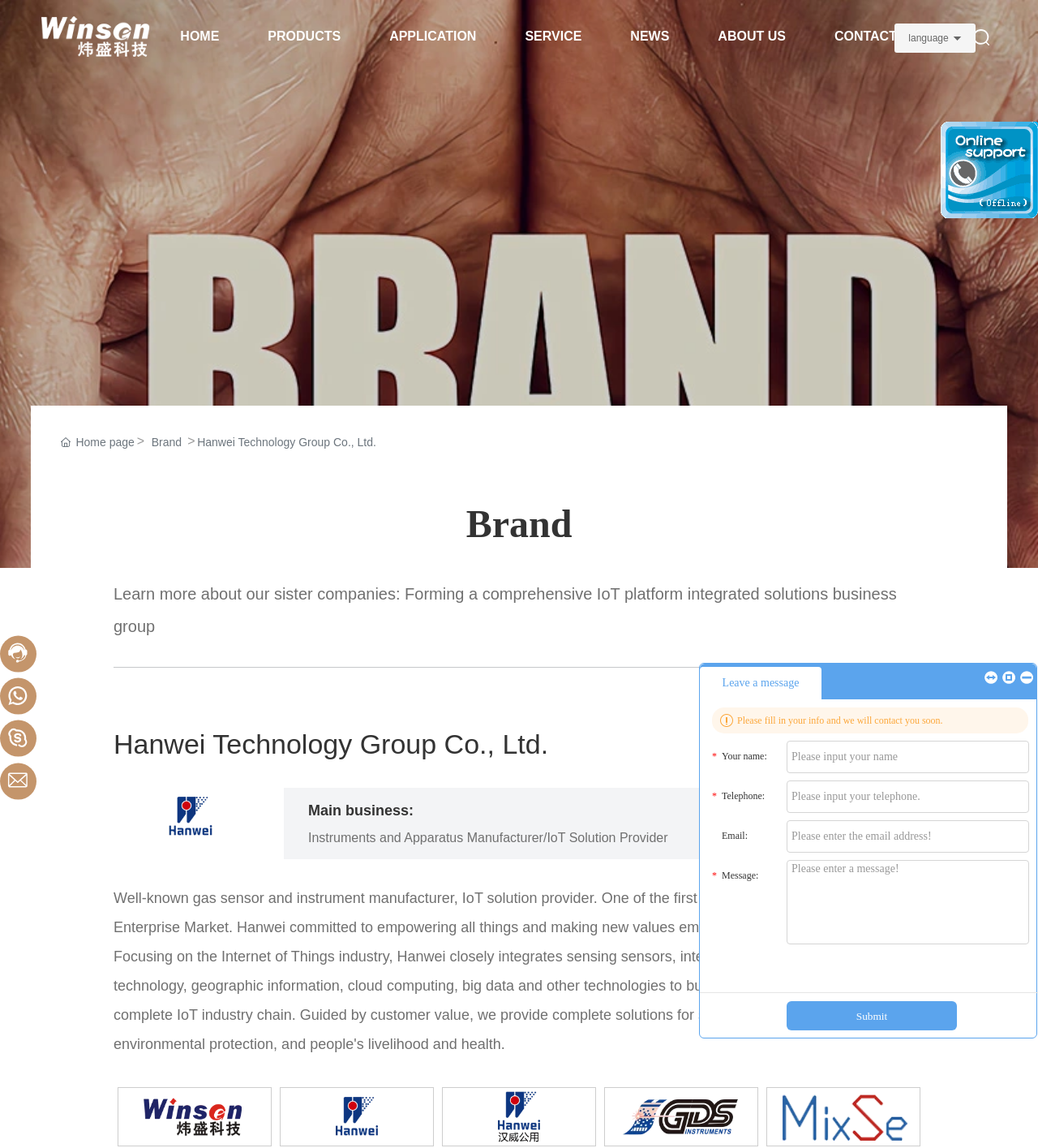How many sister companies are listed?
Look at the image and respond with a one-word or short phrase answer.

4